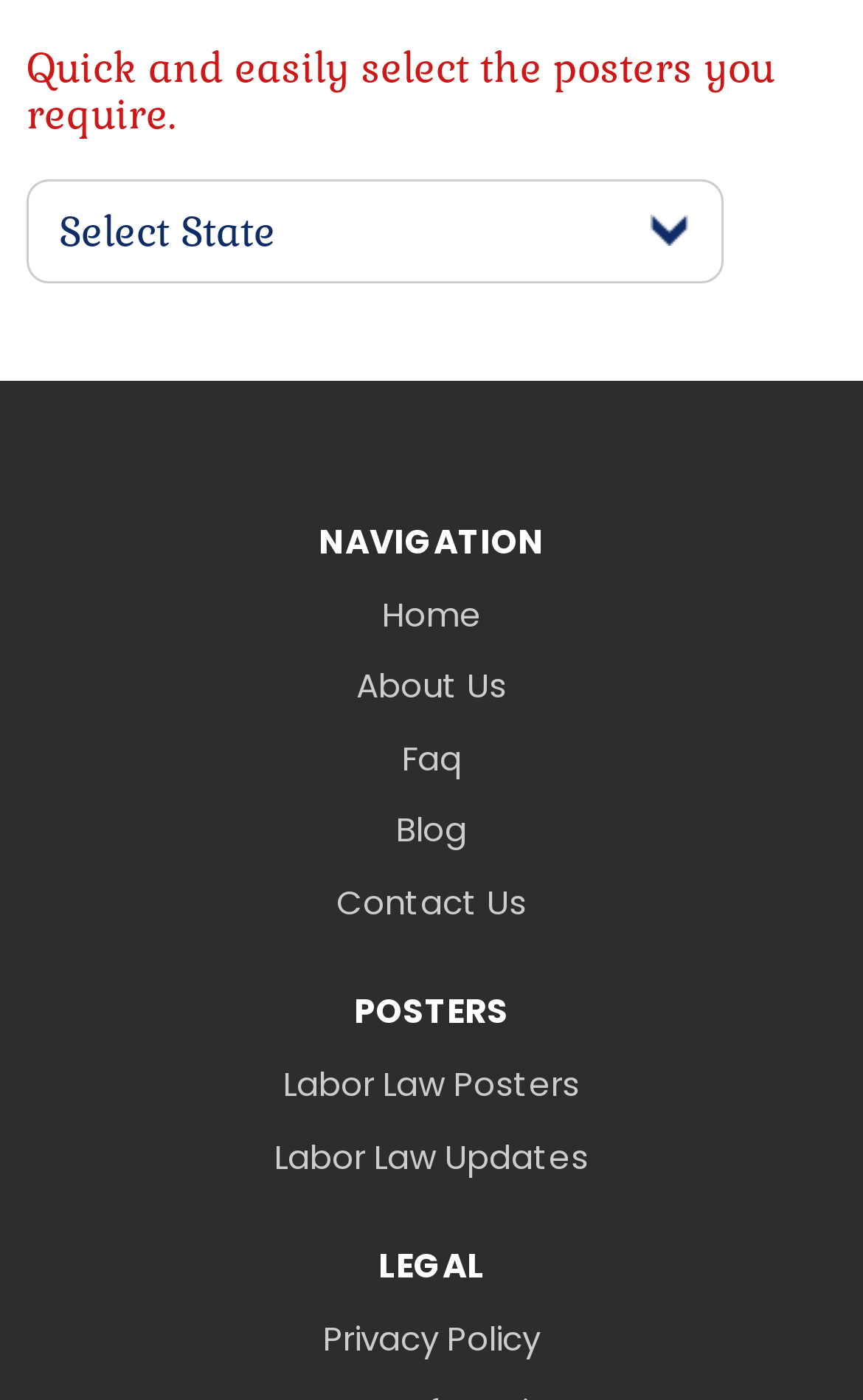Can you find the bounding box coordinates of the area I should click to execute the following instruction: "view labor law posters"?

[0.031, 0.75, 0.969, 0.802]